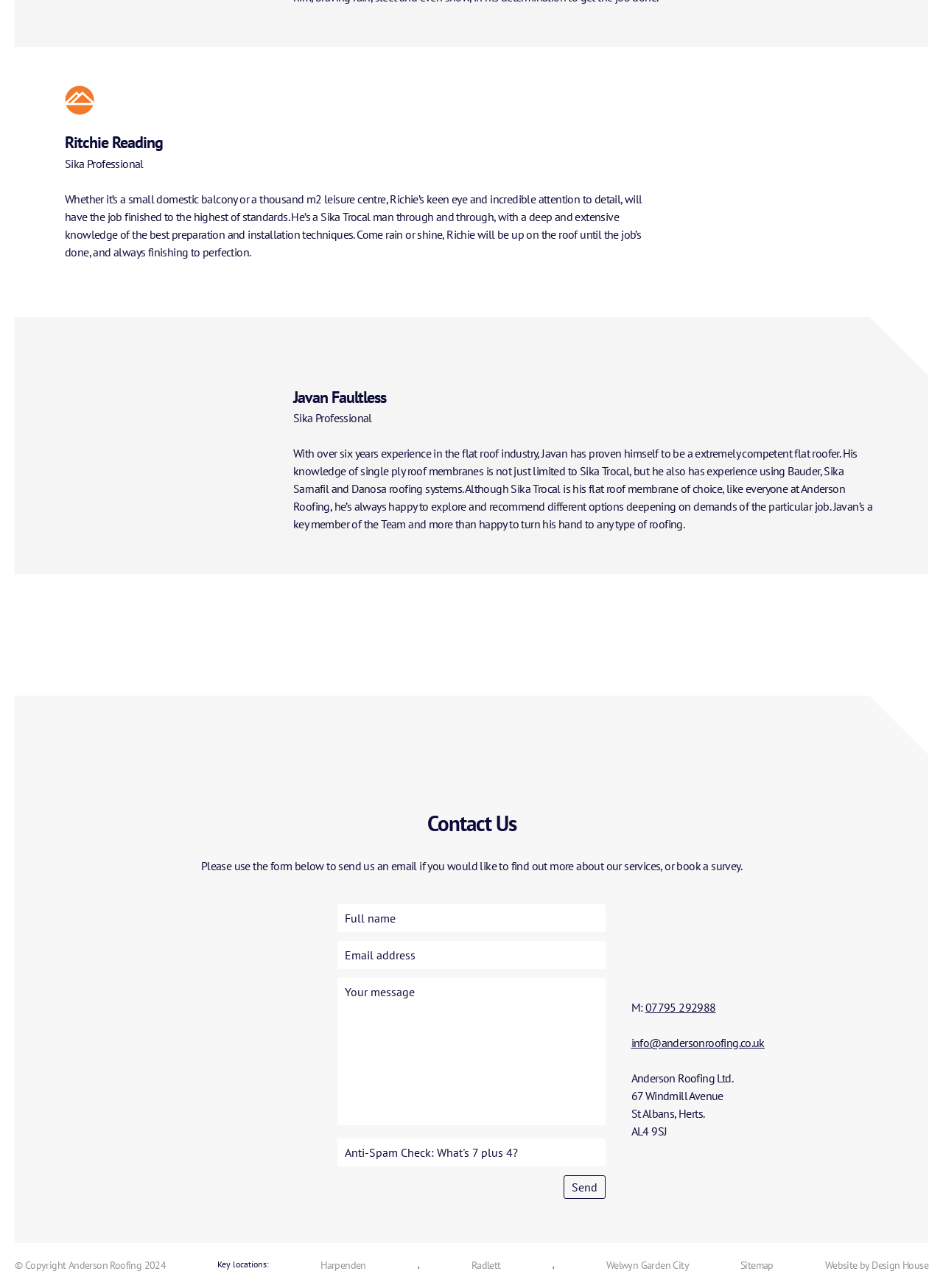Please identify the bounding box coordinates of the area I need to click to accomplish the following instruction: "Contact Richard L. Horwitz via email".

None